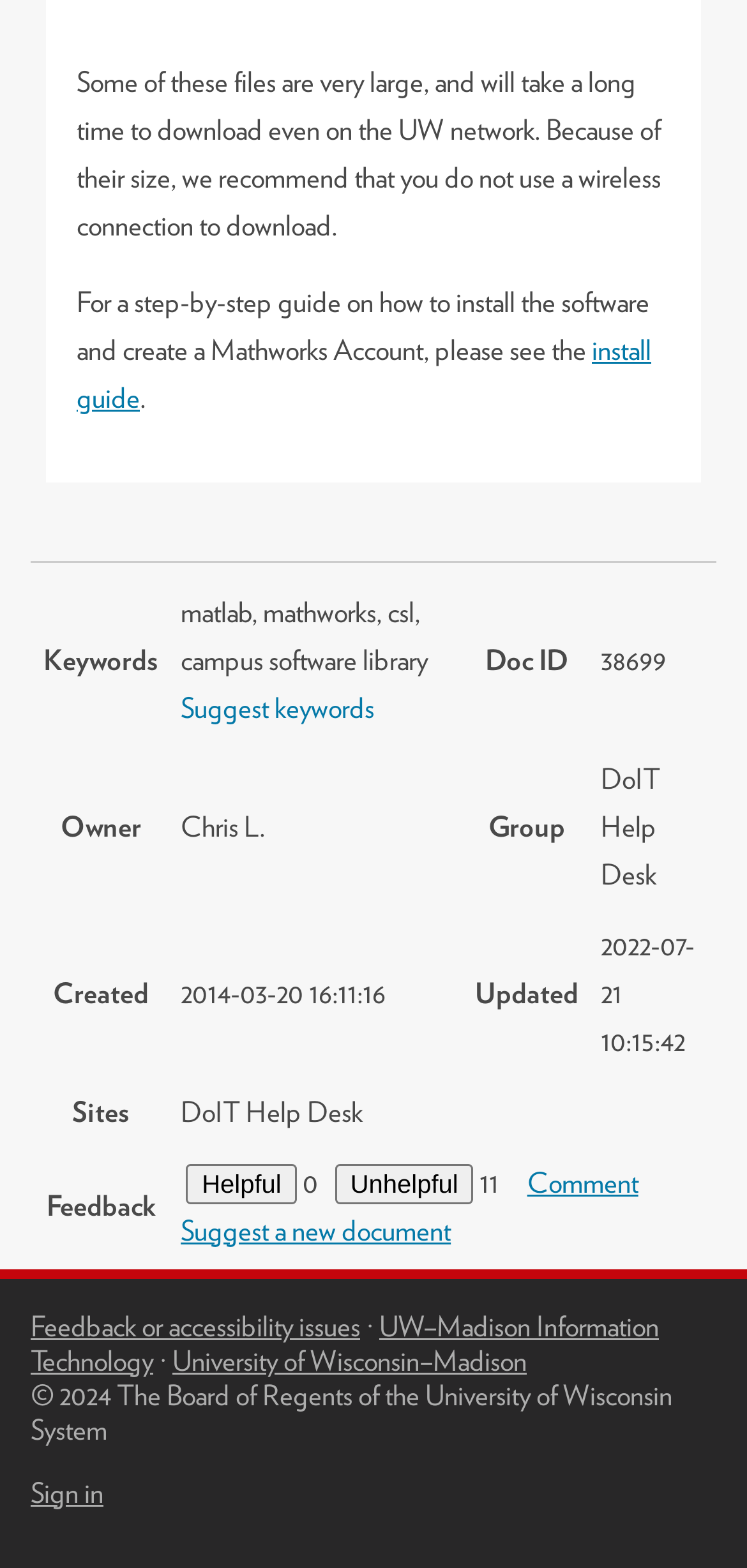What is the feedback rating of the document?
Look at the image and answer the question using a single word or phrase.

0 helpful, 11 unhelpful